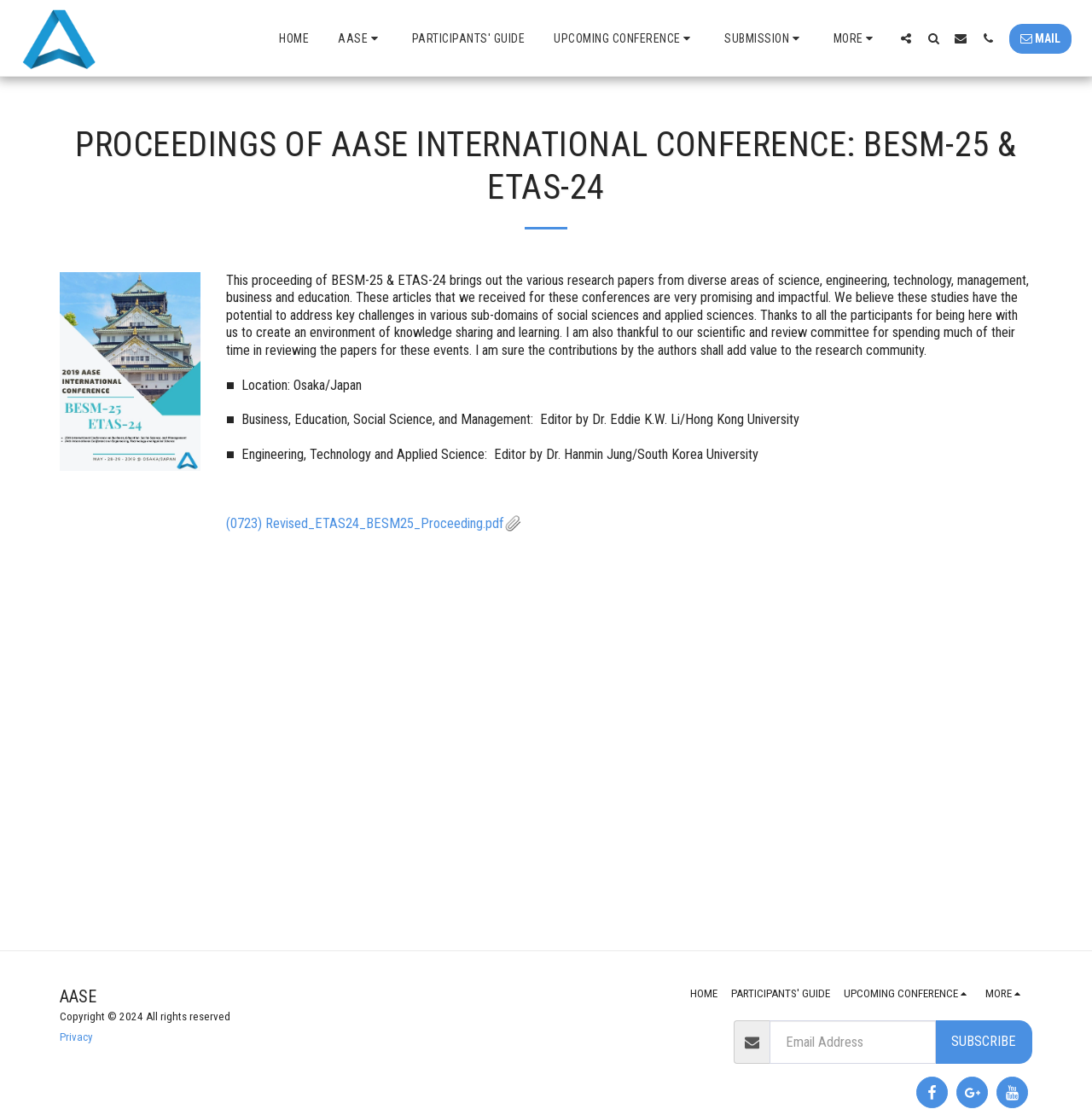Based on the image, provide a detailed response to the question:
What is the purpose of the 'SUBSCRIBE' button?

The 'SUBSCRIBE' button is located next to the 'Email Address' textbox, which suggests that the purpose of the button is to subscribe to a newsletter or mailing list by providing an email address.